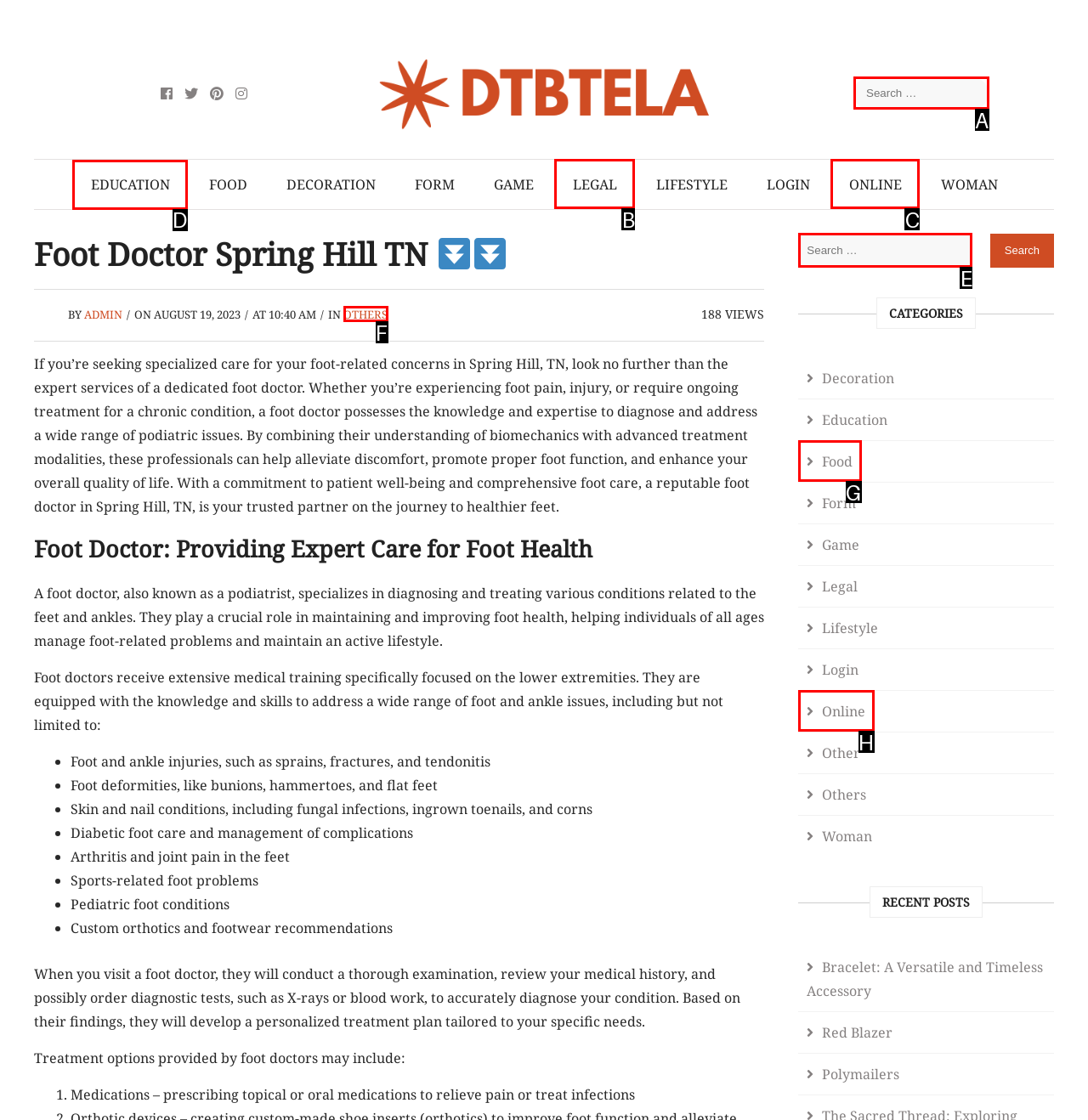Determine the appropriate lettered choice for the task: Click the EDUCATION link. Reply with the correct letter.

D